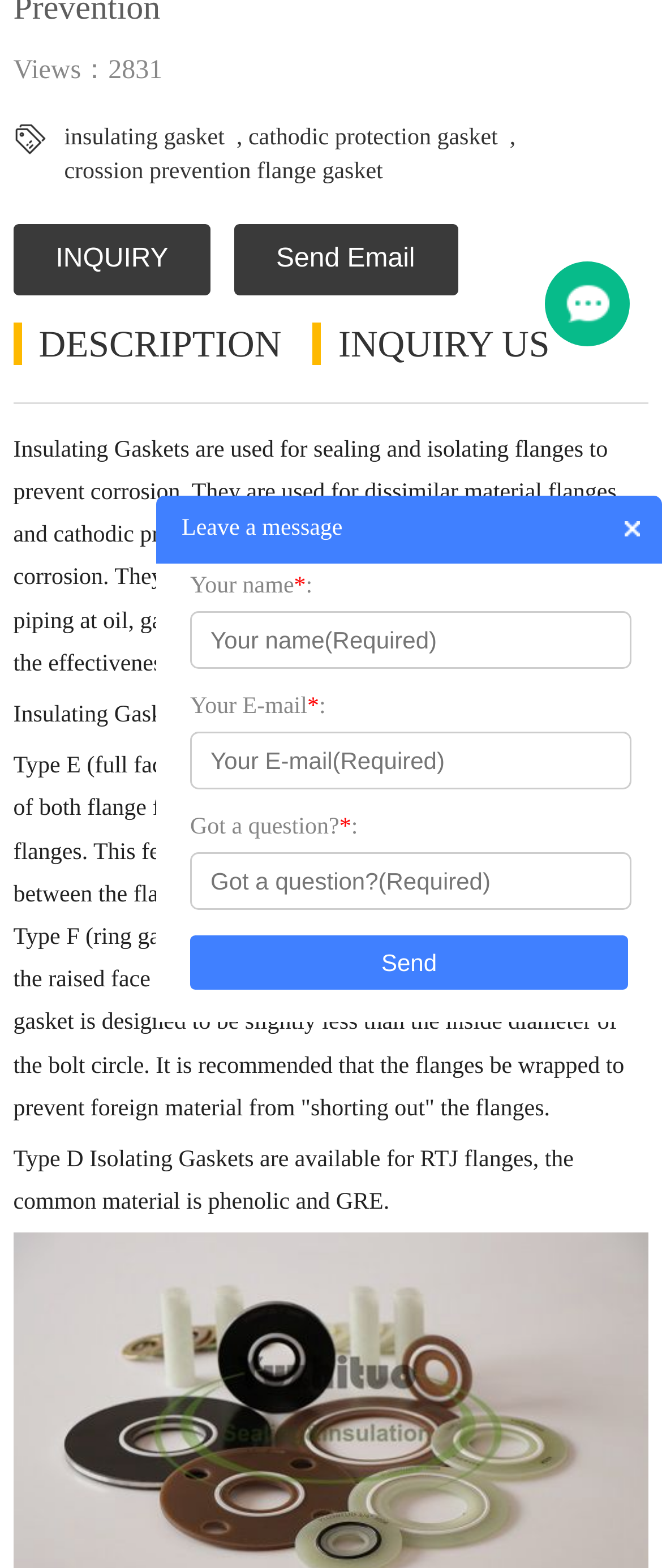Using the description: "cathodic protection gasket", identify the bounding box of the corresponding UI element in the screenshot.

[0.375, 0.078, 0.752, 0.099]